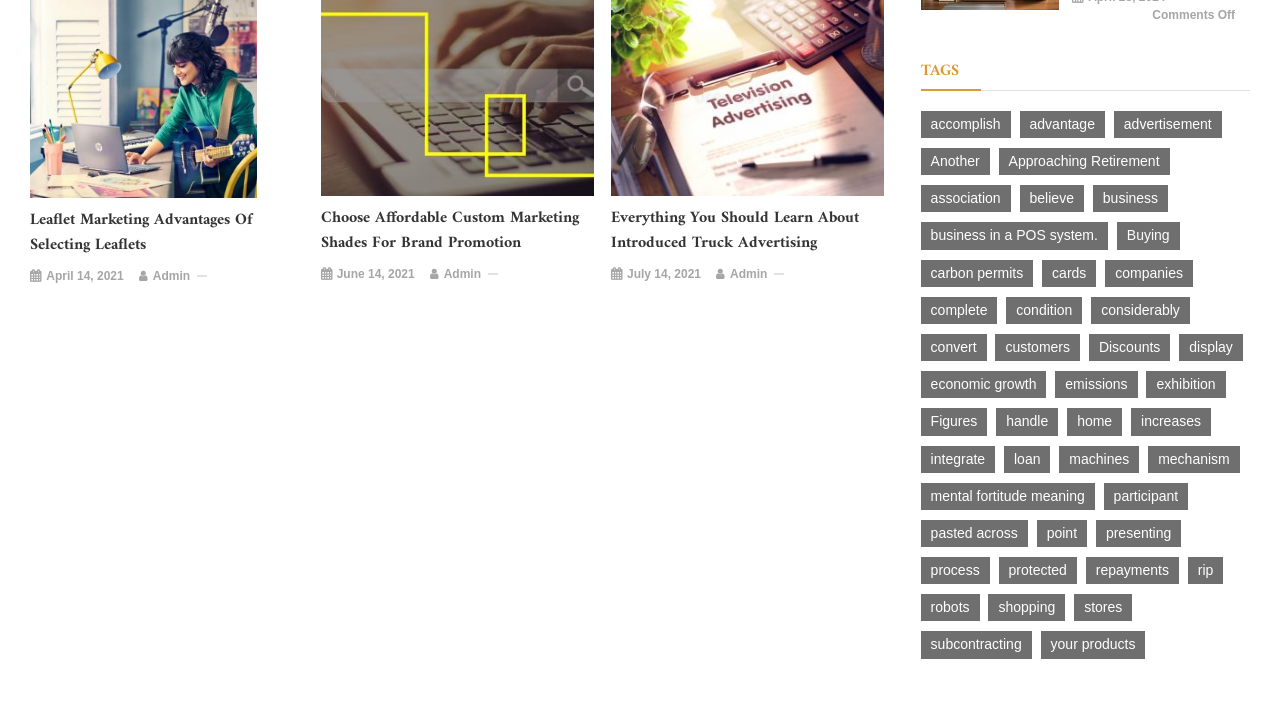Respond with a single word or short phrase to the following question: 
What is the topic of the first article?

Leaflet Marketing